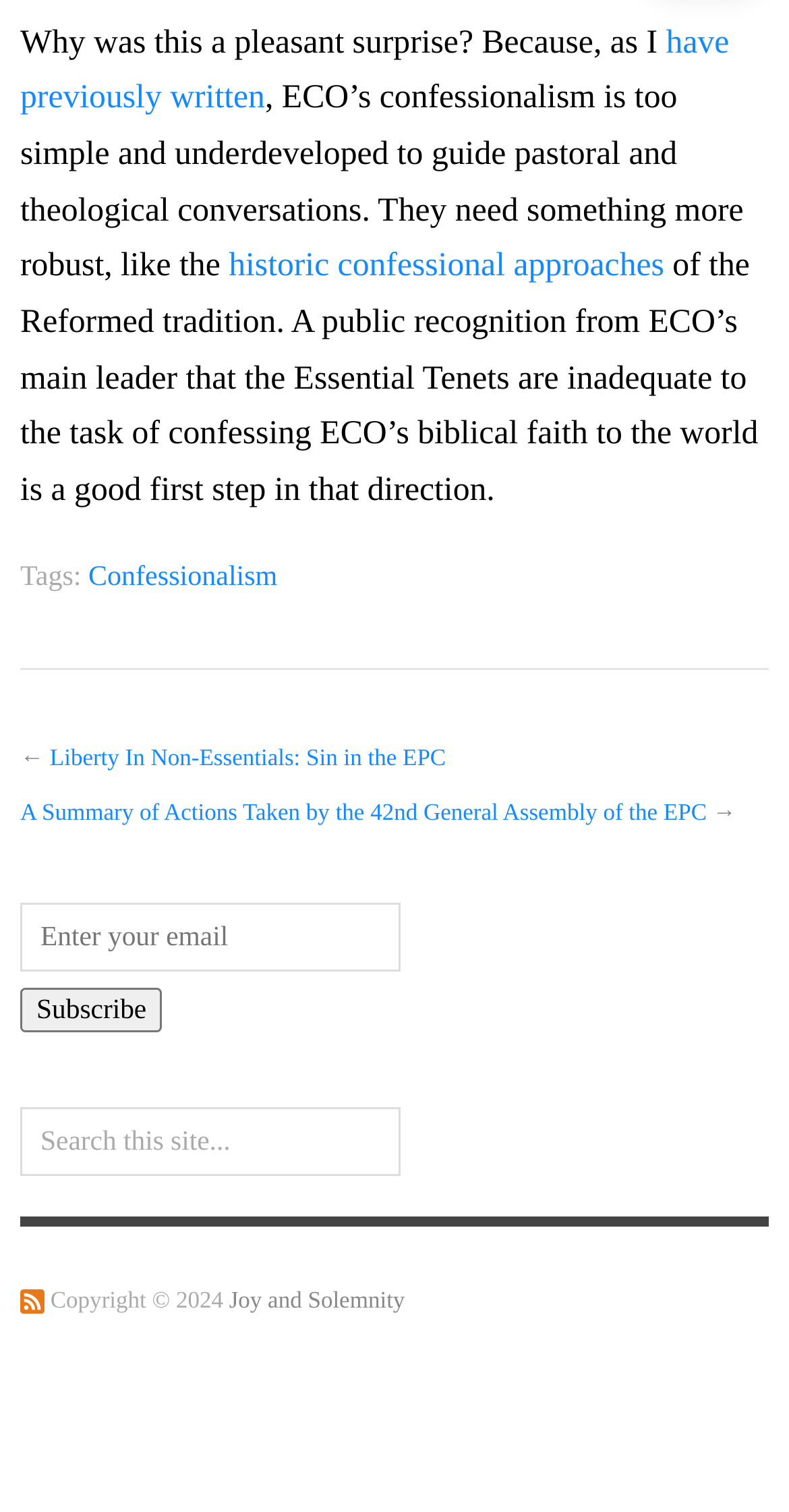Respond to the question below with a single word or phrase:
What is the topic of the article?

Confessionalism